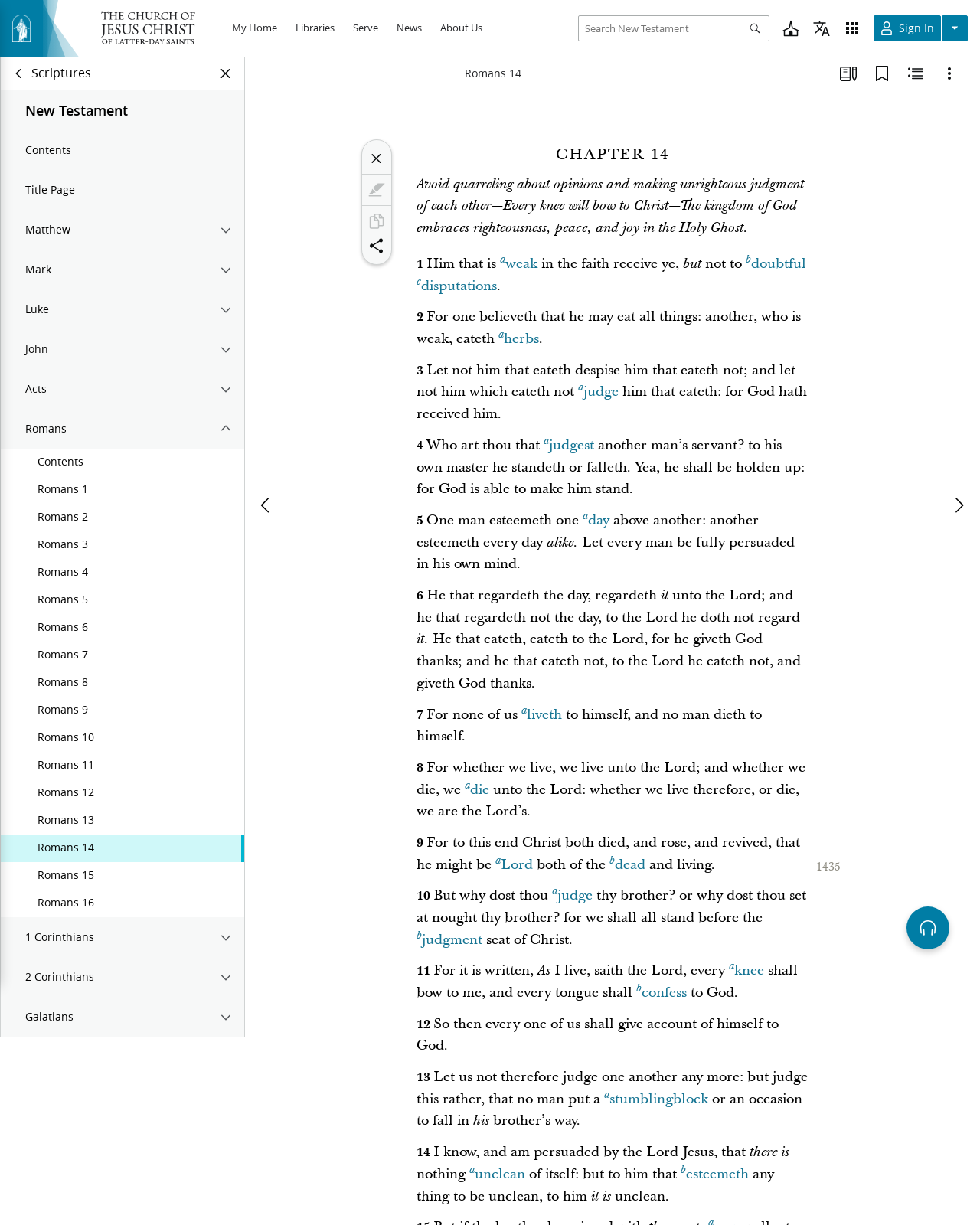Using a single word or phrase, answer the following question: 
What is the current book being studied?

Romans